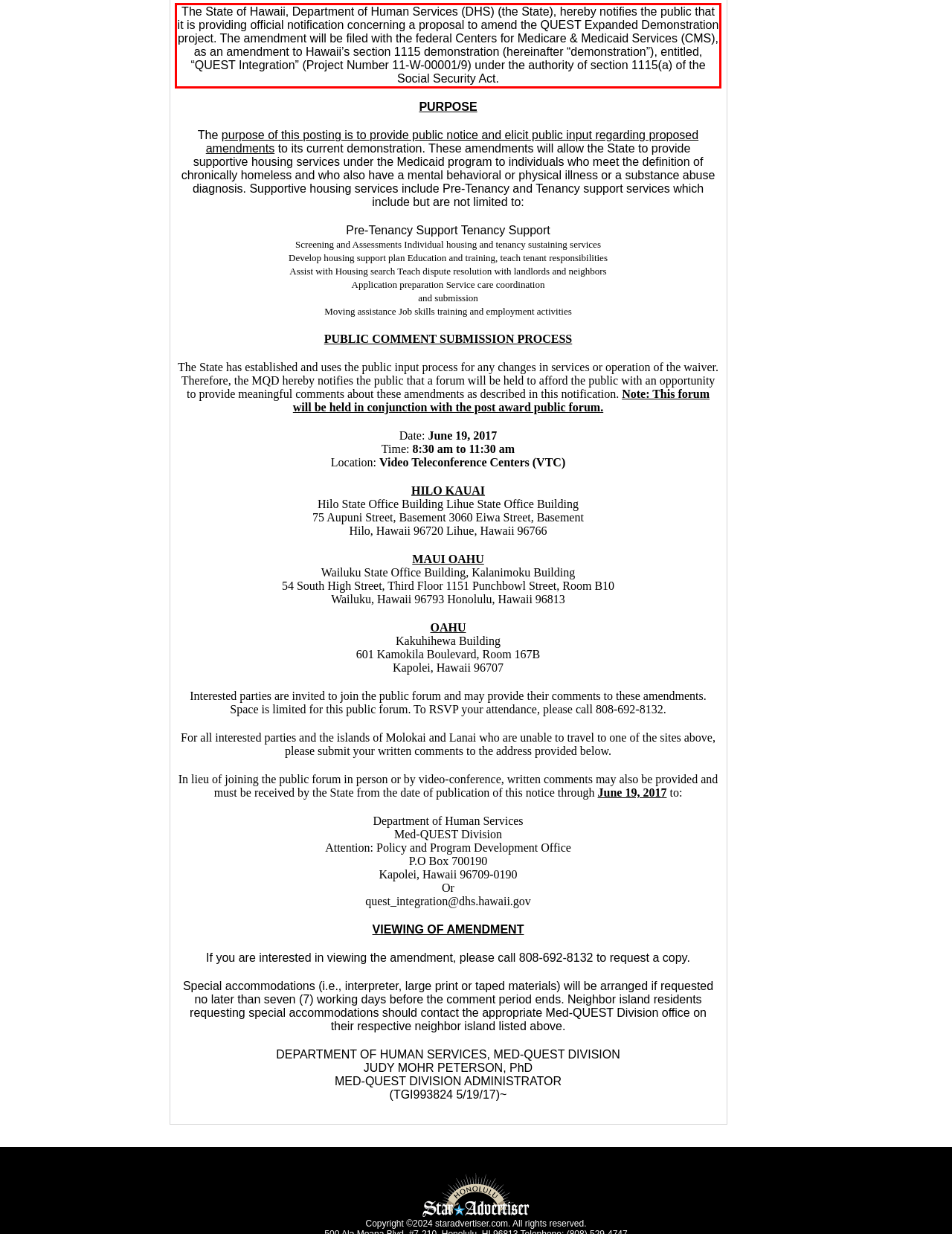Inspect the webpage screenshot that has a red bounding box and use OCR technology to read and display the text inside the red bounding box.

The State of Hawaii, Department of Human Services (DHS) (the State), hereby notifies the public that it is providing official notification concerning a proposal to amend the QUEST Expanded Demonstration project. The amendment will be filed with the federal Centers for Medicare & Medicaid Services (CMS), as an amendment to Hawaii’s section 1115 demonstration (hereinafter “demonstration”), entitled, “QUEST Integration” (Project Number 11-W-00001/9) under the authority of section 1115(a) of the Social Security Act.